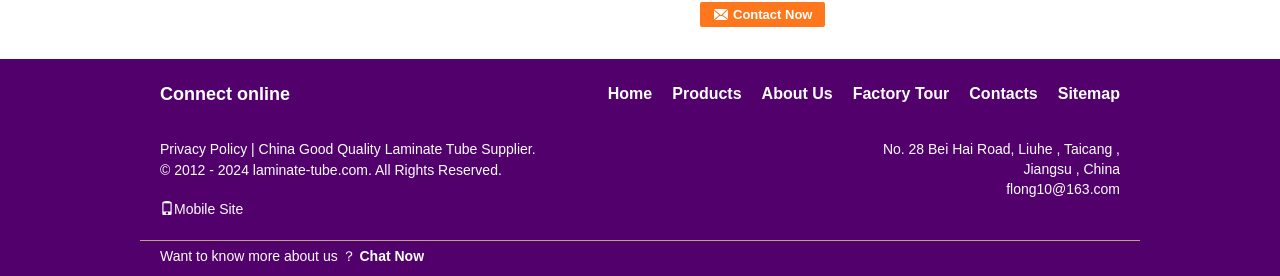Based on the visual content of the image, answer the question thoroughly: What is the company's email address?

I found the company's email address by looking at the link element with the text 'flong10@163.com' which is located at the bottom of the page.